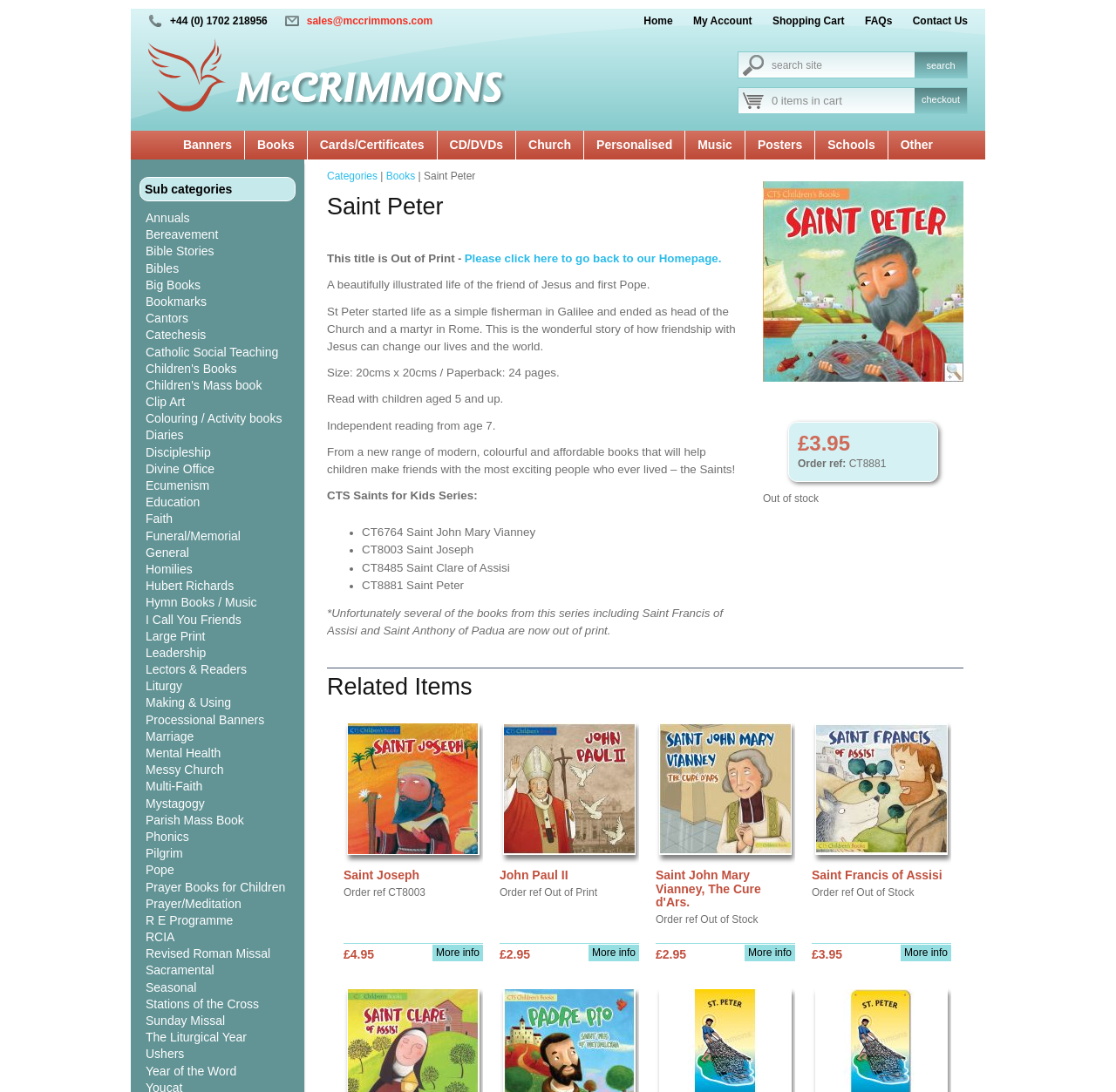Identify the bounding box for the UI element described as: "Big Books". Ensure the coordinates are four float numbers between 0 and 1, formatted as [left, top, right, bottom].

[0.117, 0.254, 0.273, 0.269]